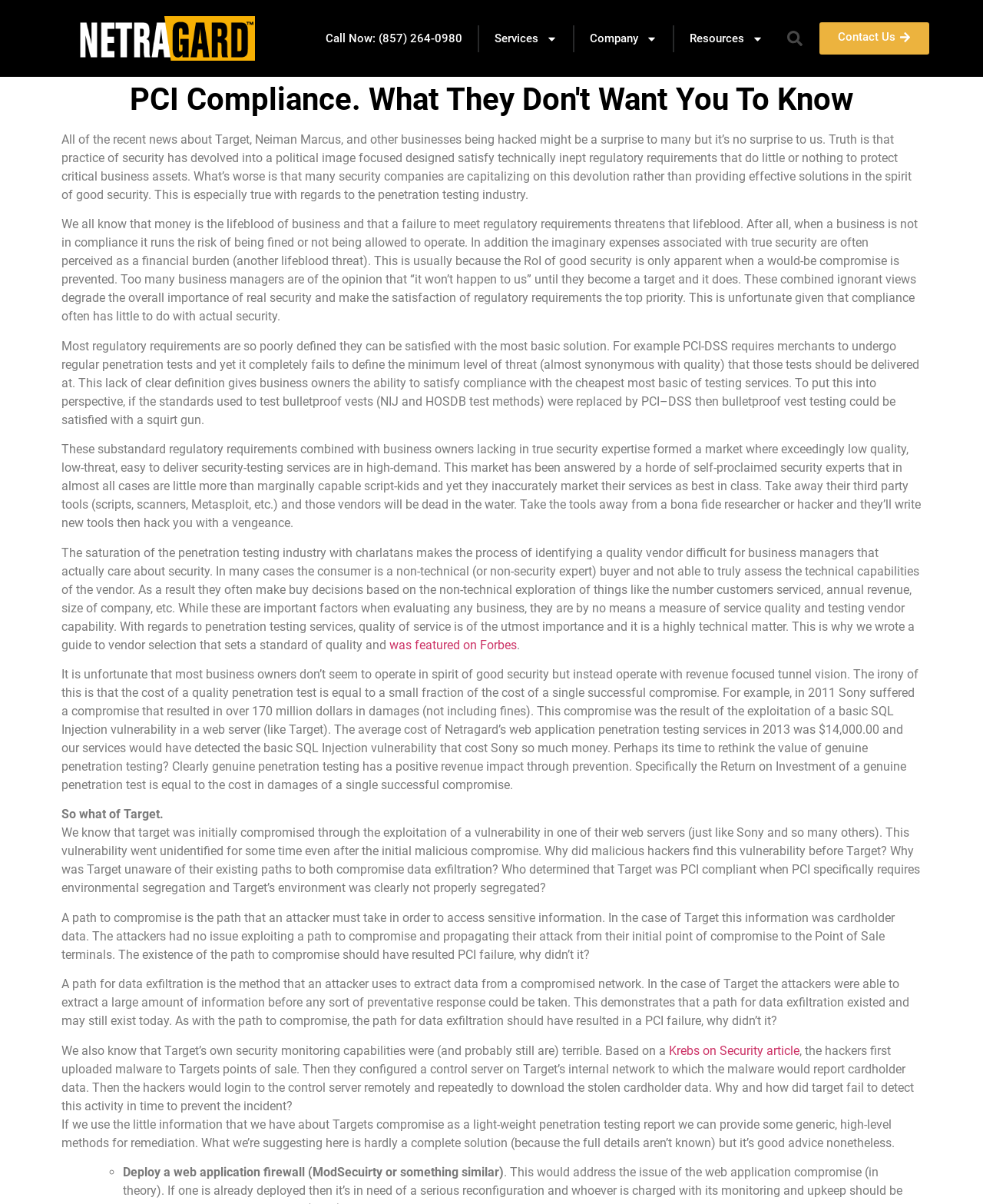Identify the bounding box coordinates for the UI element described as follows: "Search". Ensure the coordinates are four float numbers between 0 and 1, formatted as [left, top, right, bottom].

[0.793, 0.019, 0.824, 0.045]